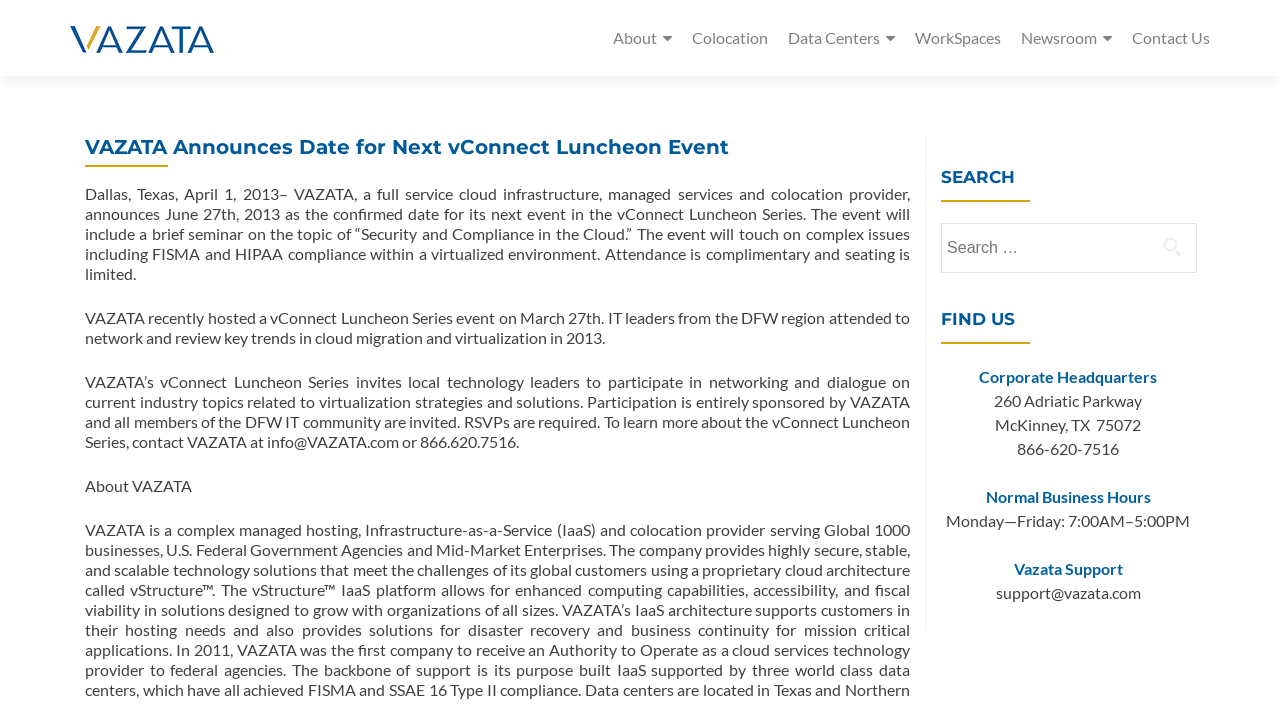Use a single word or phrase to answer this question: 
What is VAZATA?

Cloud infrastructure provider